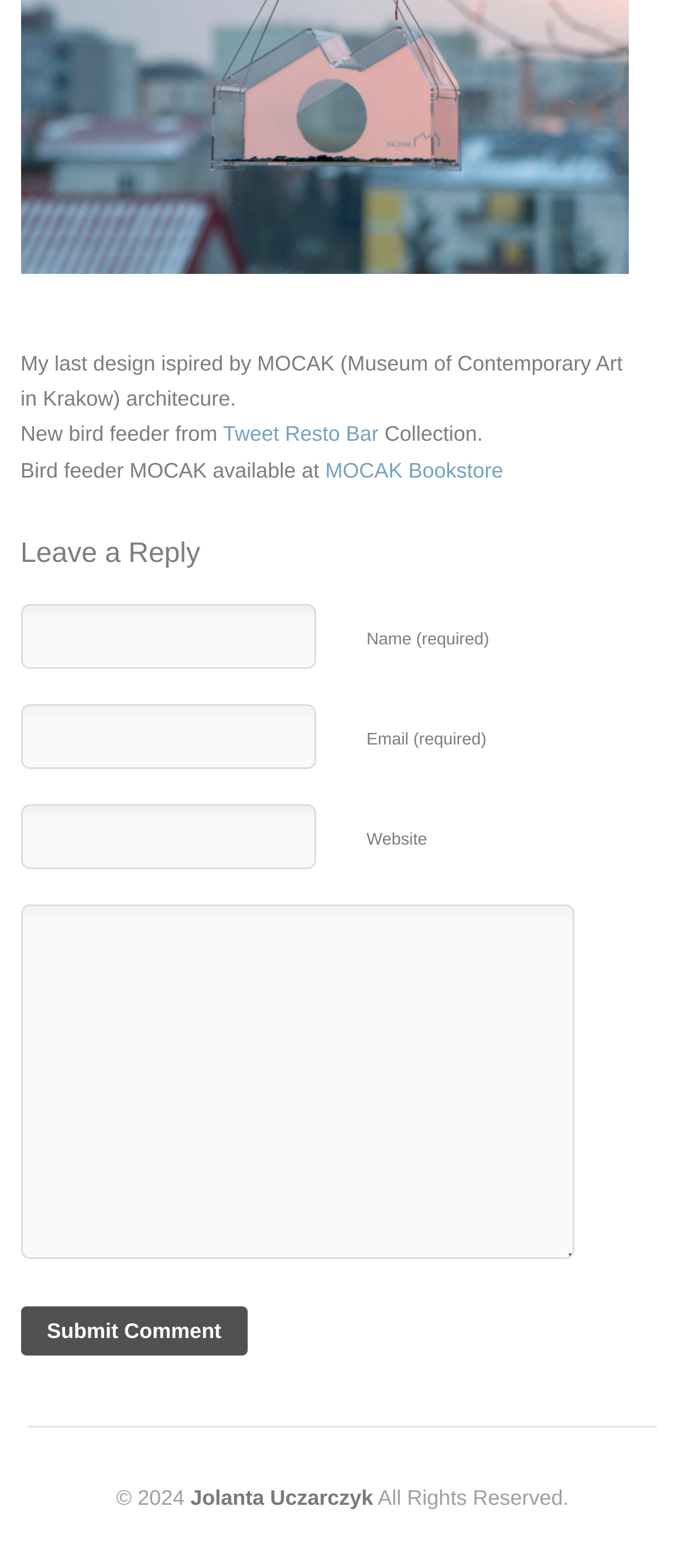Locate the bounding box coordinates of the clickable part needed for the task: "Click on the link to MOCAK Bookstore".

[0.475, 0.292, 0.735, 0.308]